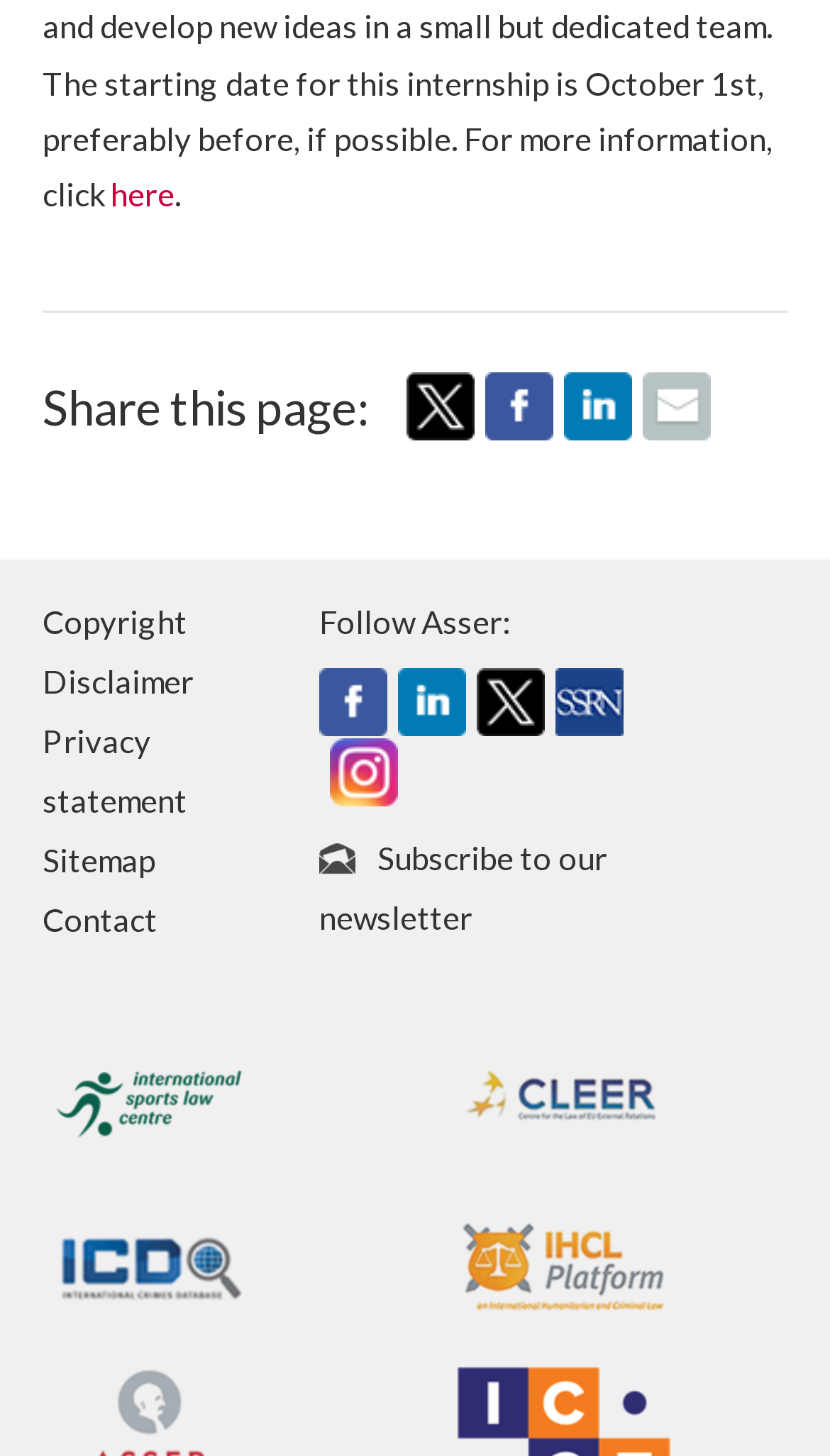What is the first link in the footer?
Could you answer the question in a detailed manner, providing as much information as possible?

I looked at the links in the footer section, which starts from 'Share this page:' and the first link is 'Tweet'.